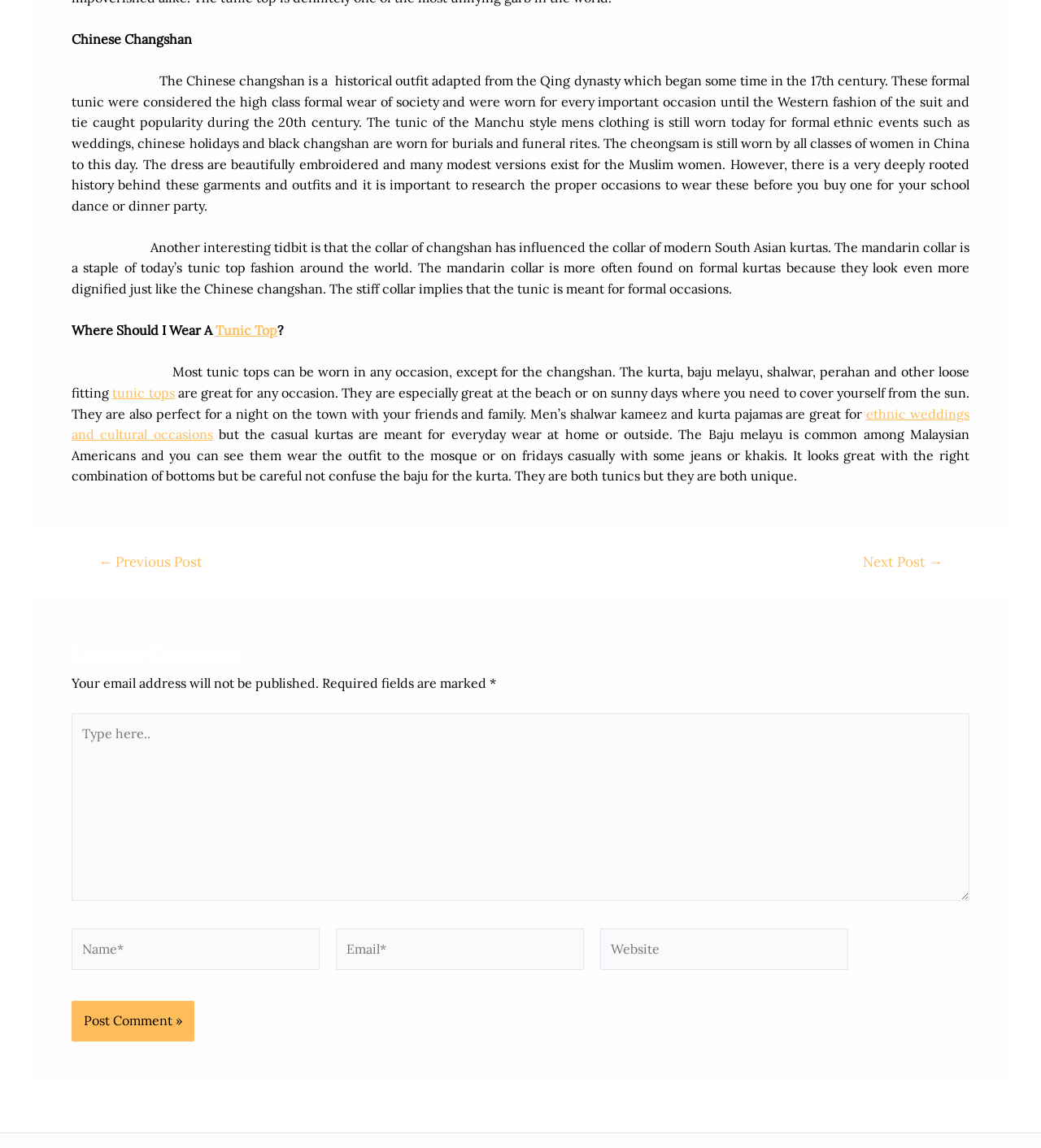Identify the bounding box coordinates of the clickable region to carry out the given instruction: "Enter your name".

[0.069, 0.809, 0.307, 0.845]